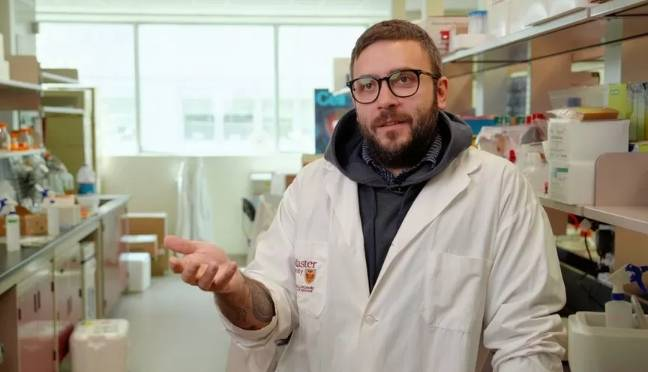Break down the image and provide a full description, noting any significant aspects.

In a laboratory setting, a researcher, wearing a white lab coat over a dark hoodie, gestures thoughtfully while discussing the implications of their work. They stand amidst an array of laboratory equipment and supplies, highlighting the organized chaos typical of a scientific environment. This image captures the essence of modern scientific inquiry, where the researcher is likely engaged in groundbreaking work, possibly related to antibiotic resistance and the development of new treatments for superbugs like *Acinetobacter baumannii*, a bacterium noted for its resilience against antibiotics. Such research is crucial in addressing global health threats as highlighted by Dr. Jonathan Stokes of McMaster University.